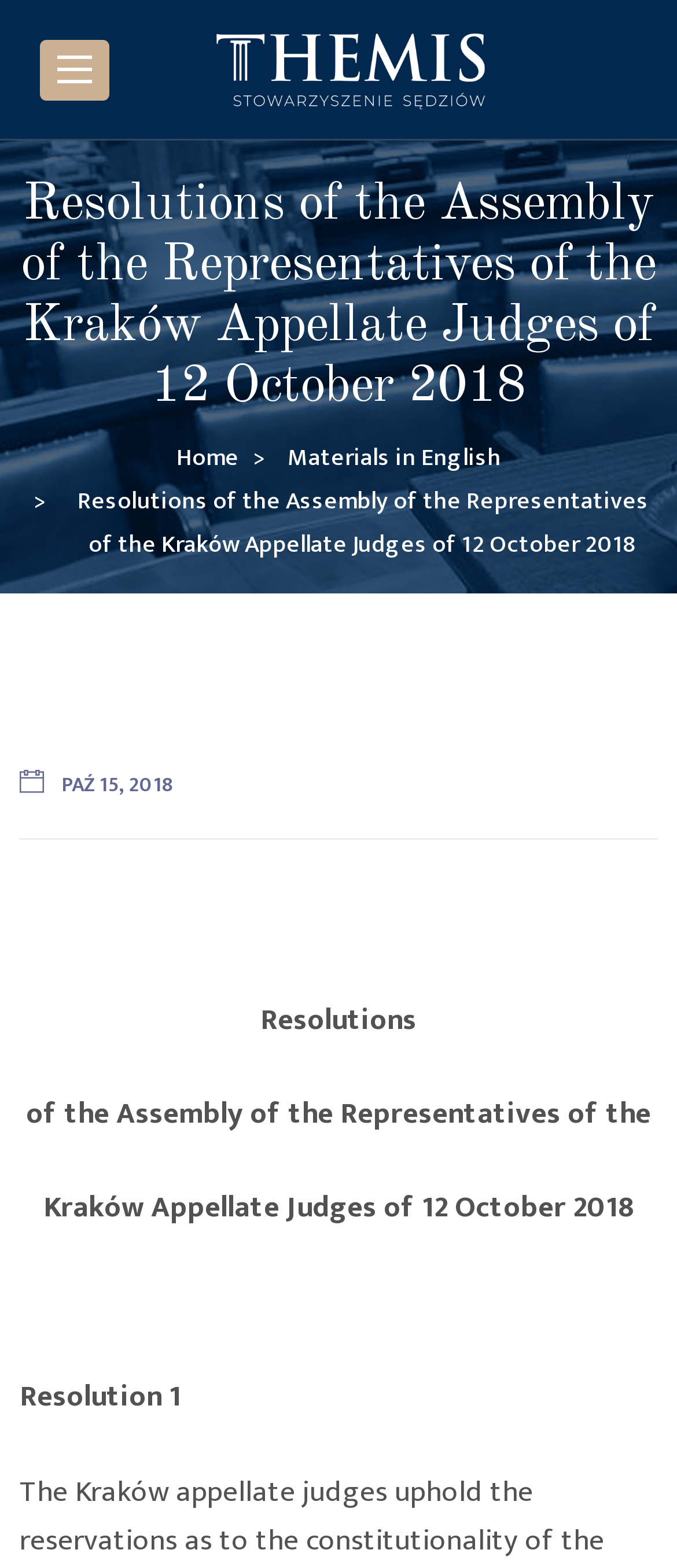How many links are above the breadcrumbs?
Using the image as a reference, give a one-word or short phrase answer.

2